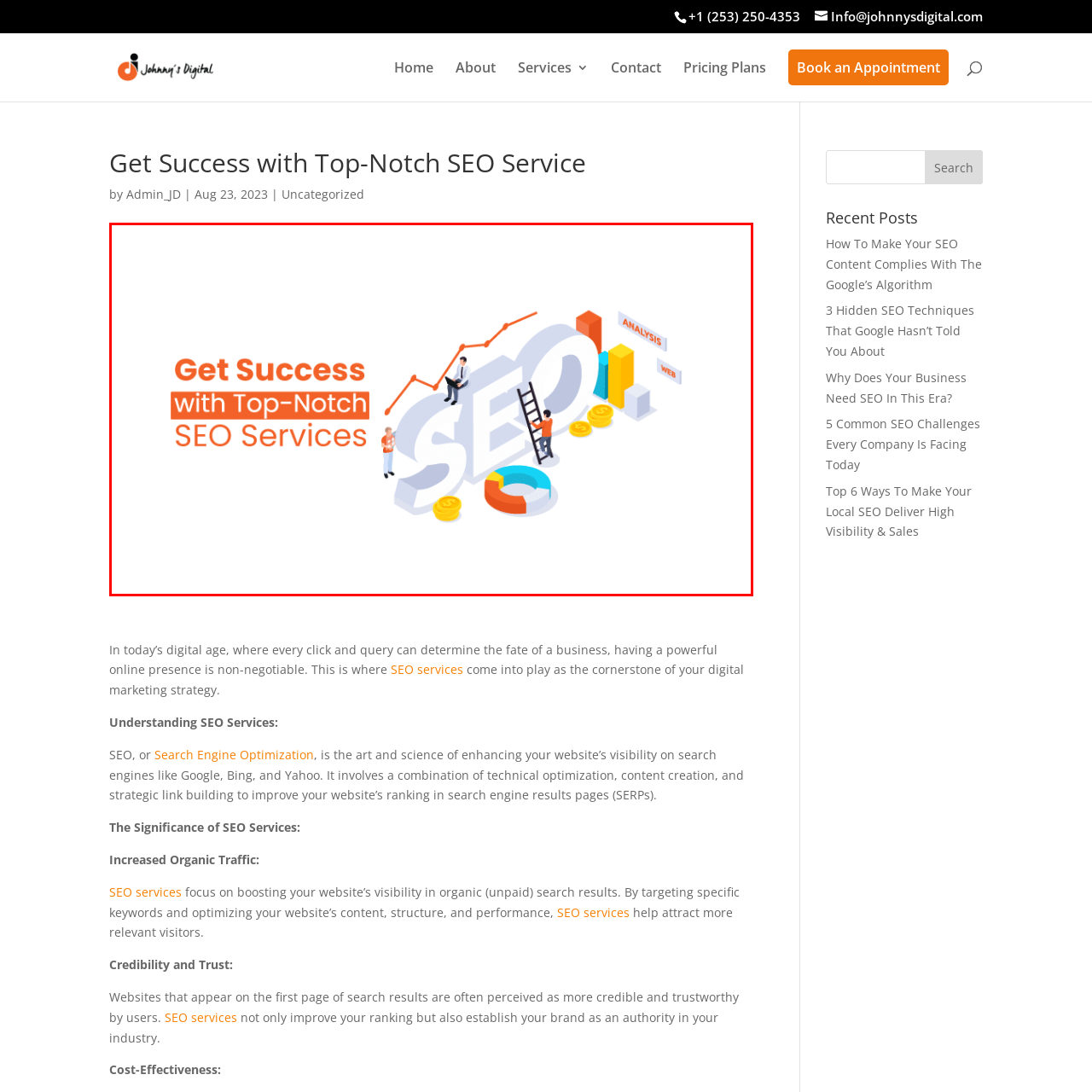Observe the content inside the red rectangle, What do the figures in the image represent? 
Give your answer in just one word or phrase.

effort and strategic thinking